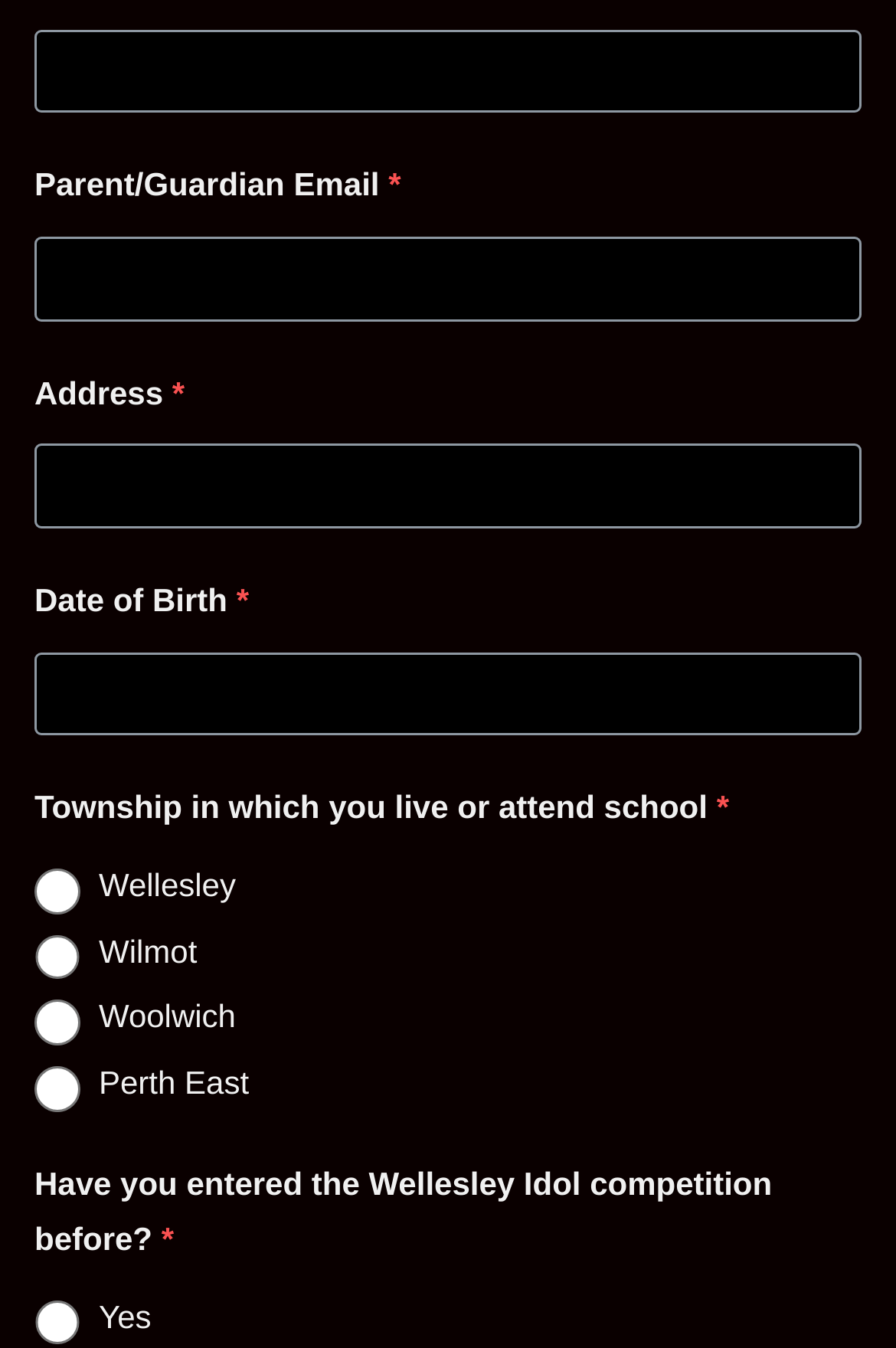Using the image as a reference, answer the following question in as much detail as possible:
Is the 'Yes' radio button checked by default?

The 'Yes' radio button is not checked by default because its 'checked' attribute is set to False, indicating that it is not selected initially.